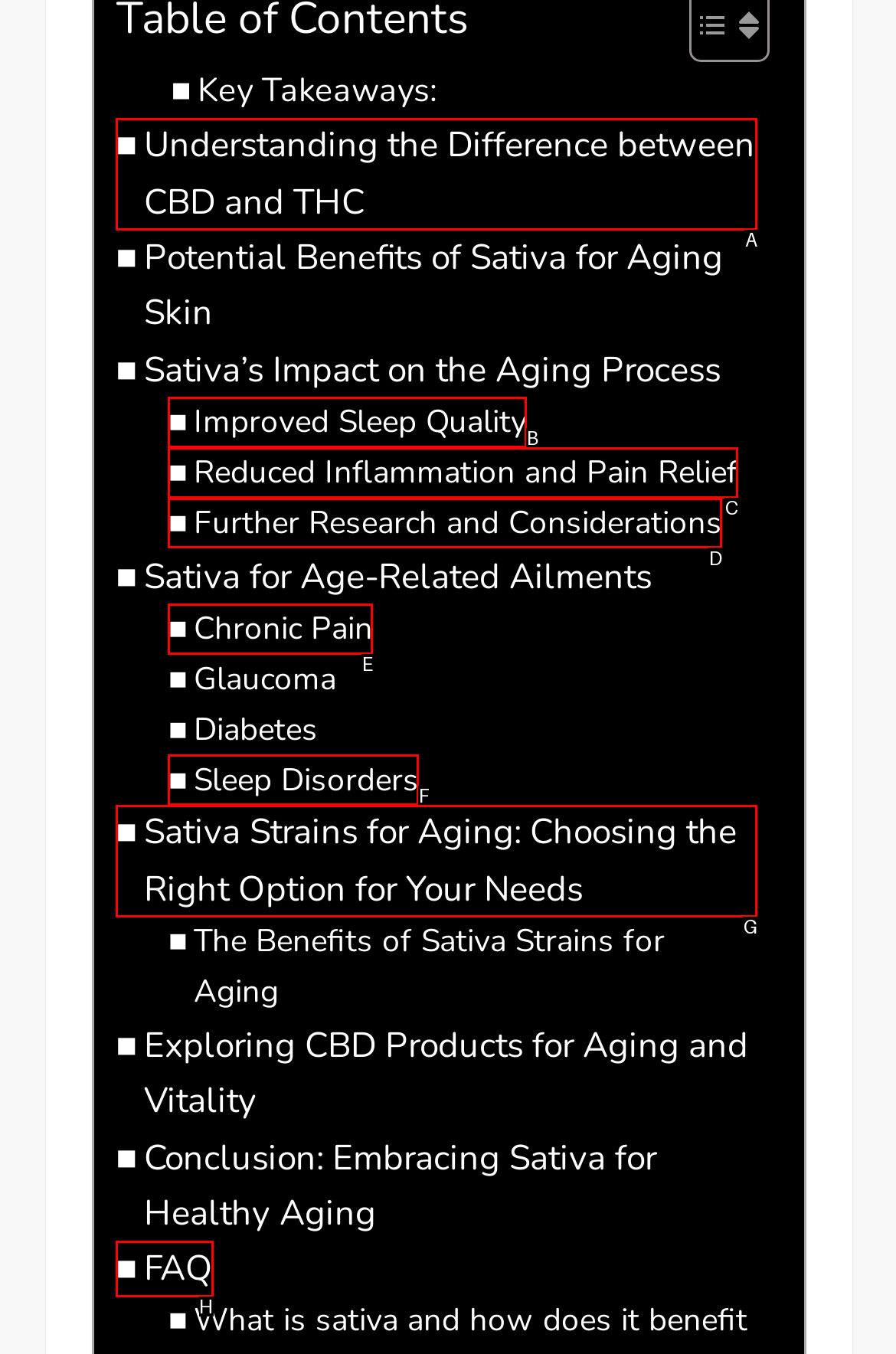Using the description: Reduced Inflammation and Pain Relief
Identify the letter of the corresponding UI element from the choices available.

C